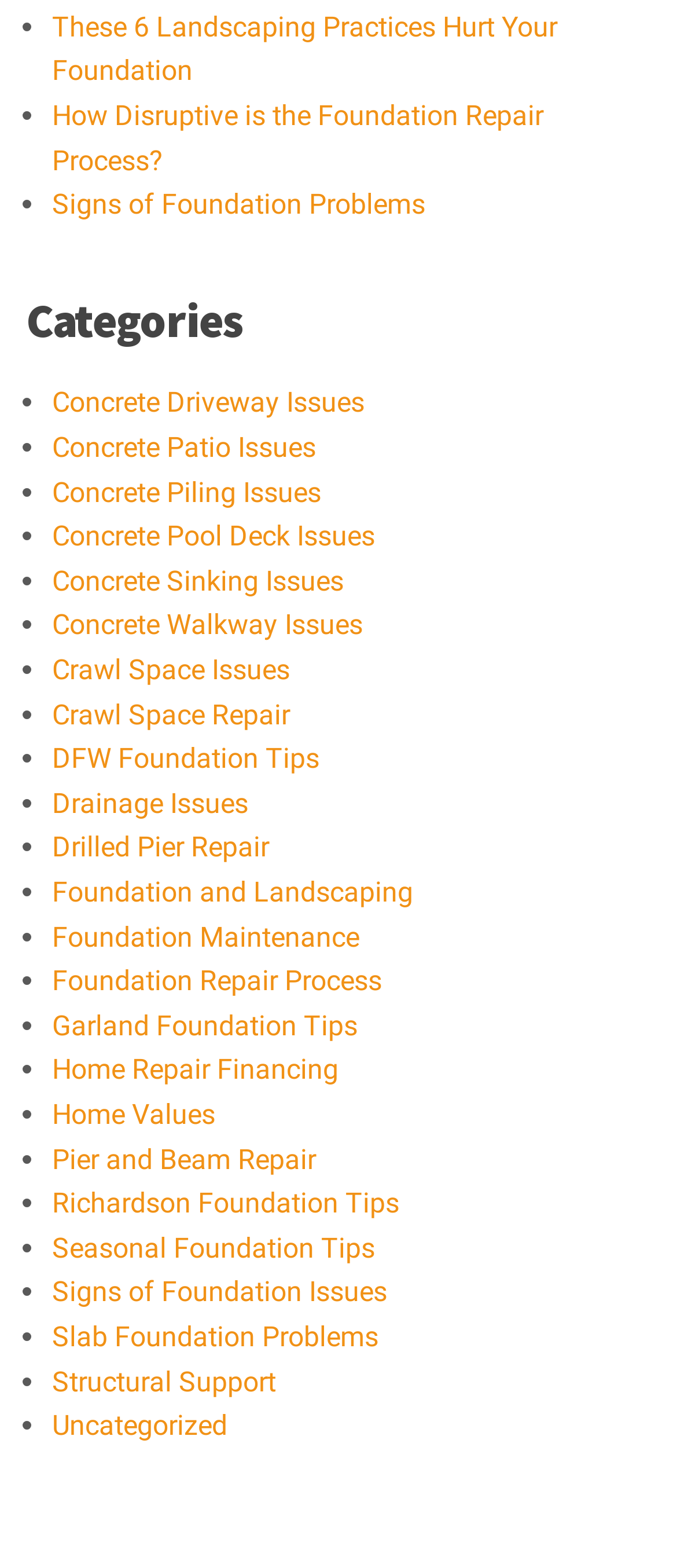Identify the bounding box coordinates of the region I need to click to complete this instruction: "Click the 'Got it!' button".

None